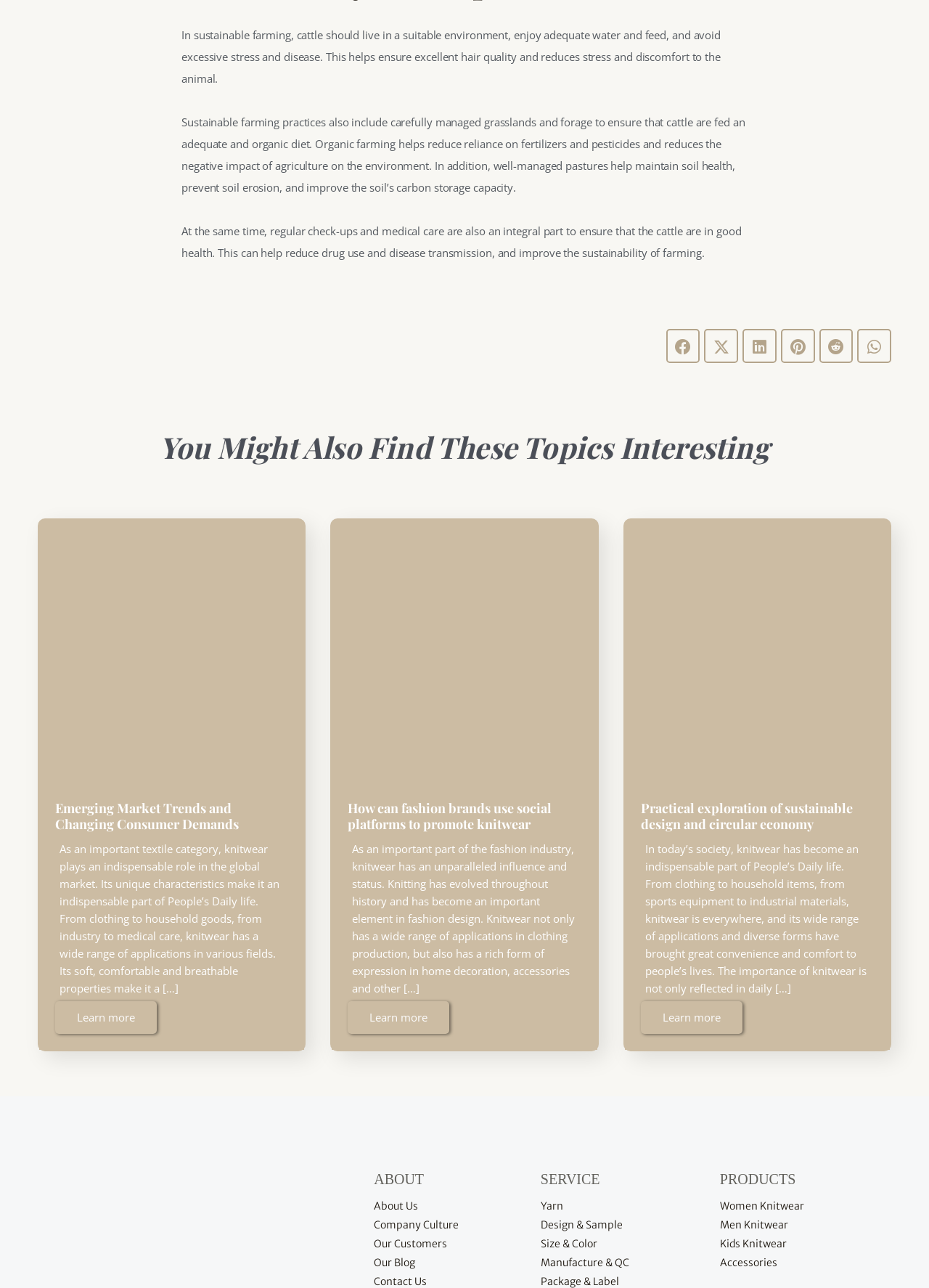Please mark the bounding box coordinates of the area that should be clicked to carry out the instruction: "Explore Practical exploration of sustainable design and circular economy".

[0.69, 0.777, 0.799, 0.803]